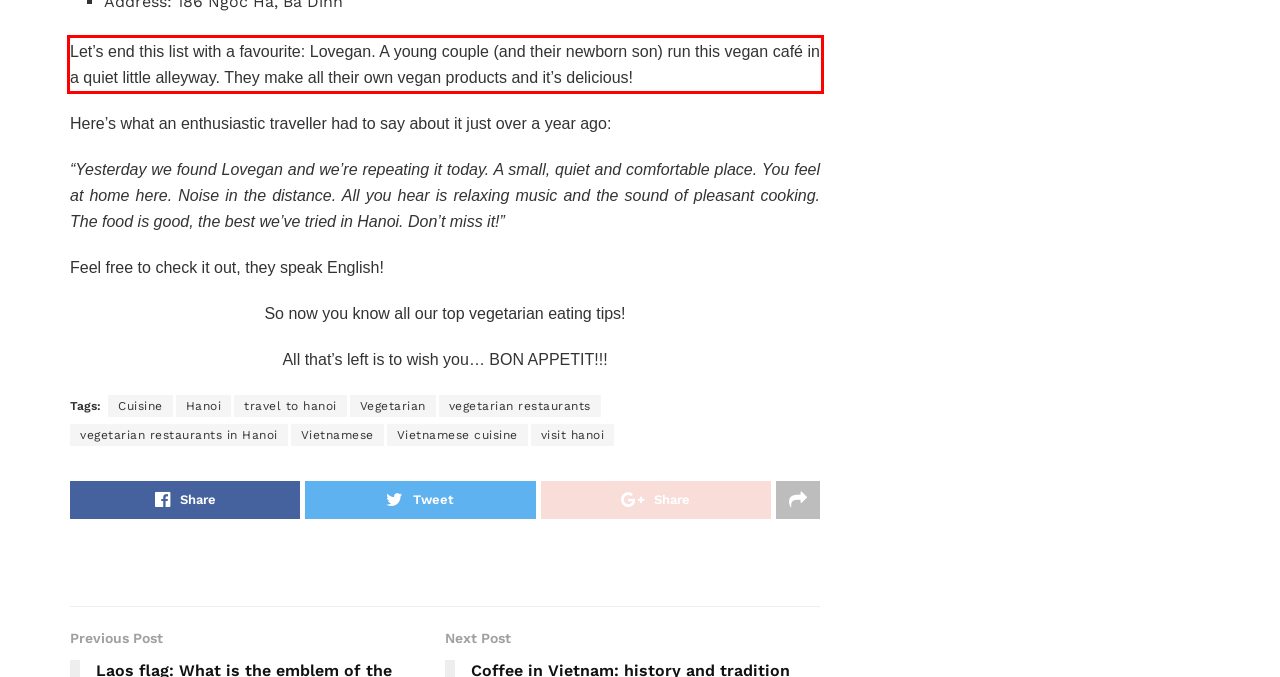Within the screenshot of the webpage, there is a red rectangle. Please recognize and generate the text content inside this red bounding box.

Let’s end this list with a favourite: Lovegan. A young couple (and their newborn son) run this vegan café in a quiet little alleyway. They make all their own vegan products and it’s delicious!